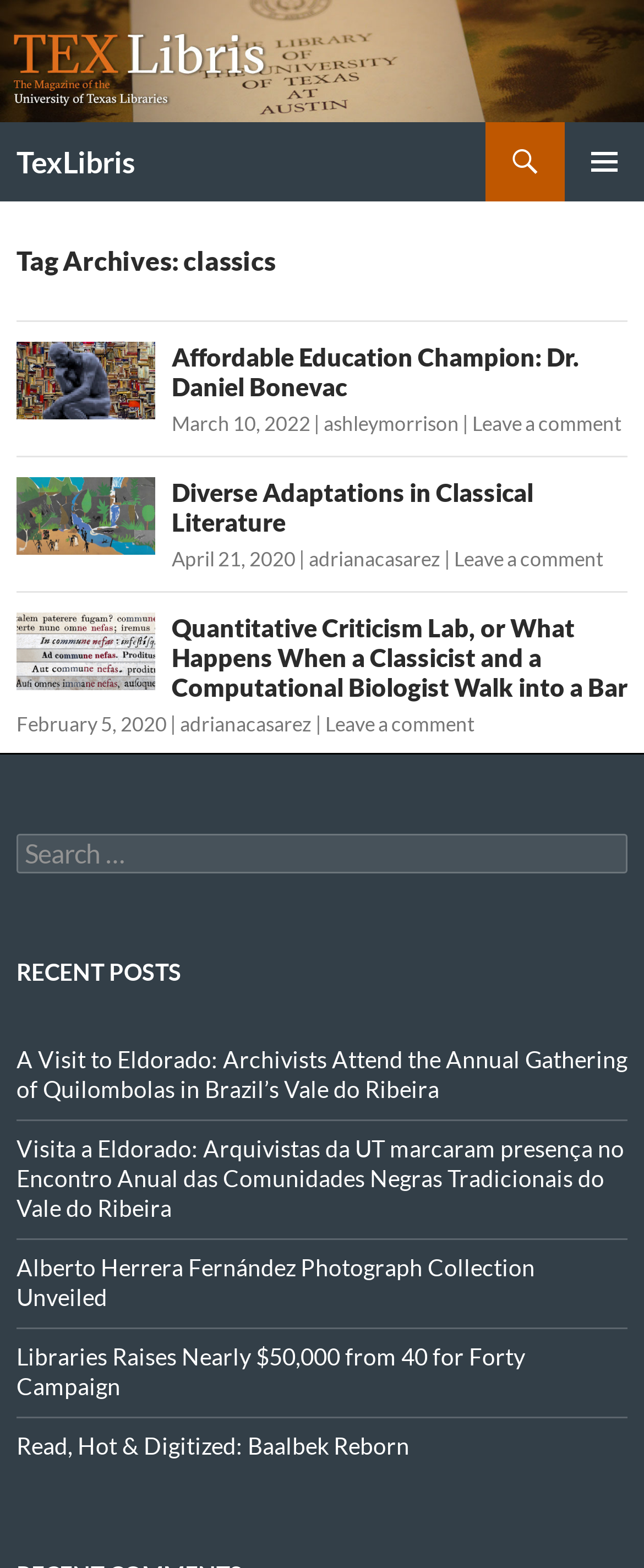Please locate the bounding box coordinates for the element that should be clicked to achieve the following instruction: "Read the article about Dr. Daniel Bonevac". Ensure the coordinates are given as four float numbers between 0 and 1, i.e., [left, top, right, bottom].

[0.267, 0.218, 0.9, 0.256]